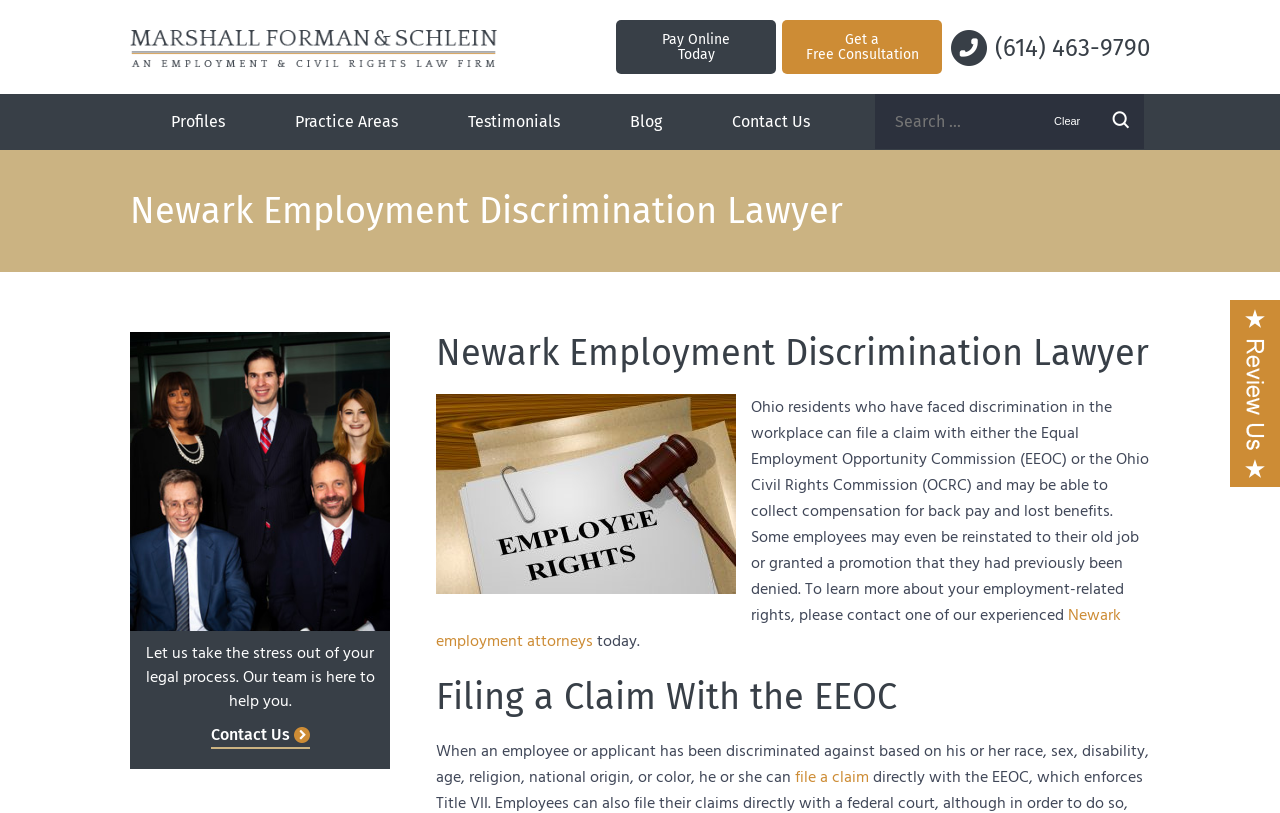Find the headline of the webpage and generate its text content.

Newark Employment Discrimination Lawyer